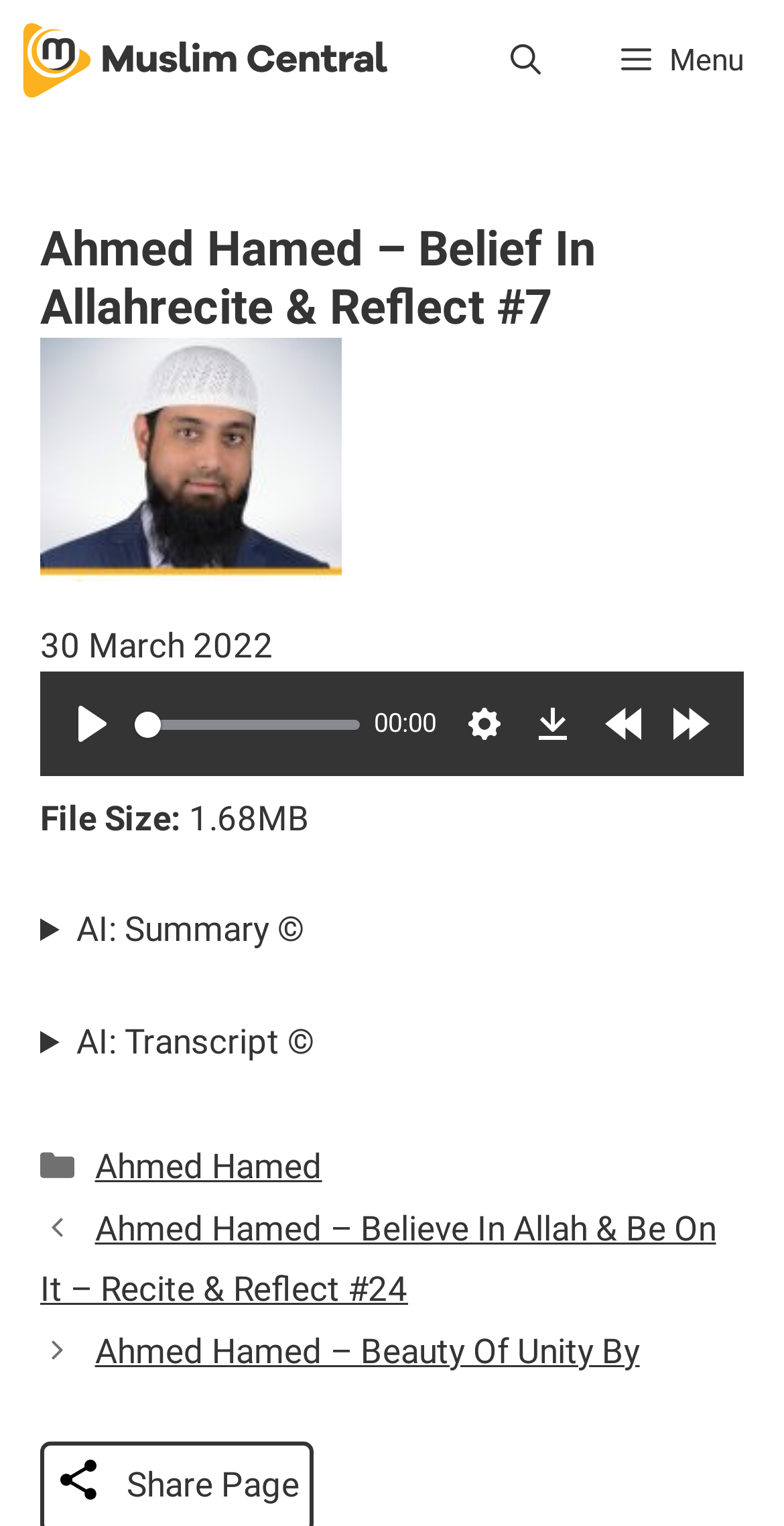Can you extract the headline from the webpage for me?

Ahmed Hamed – Belief In Allahrecite & Reflect #7